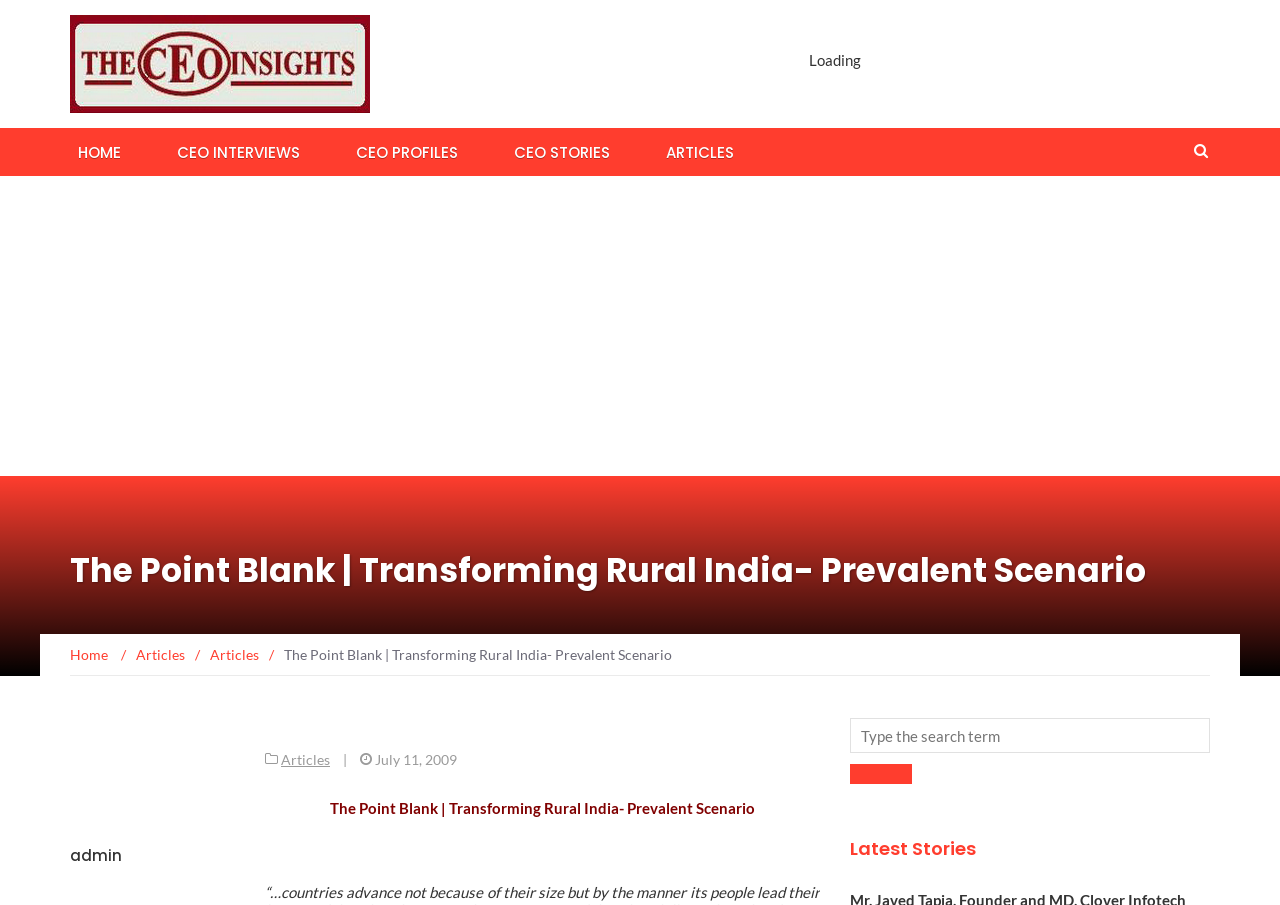Identify the bounding box coordinates of the section that should be clicked to achieve the task described: "Click on the HOME link".

[0.055, 0.141, 0.101, 0.193]